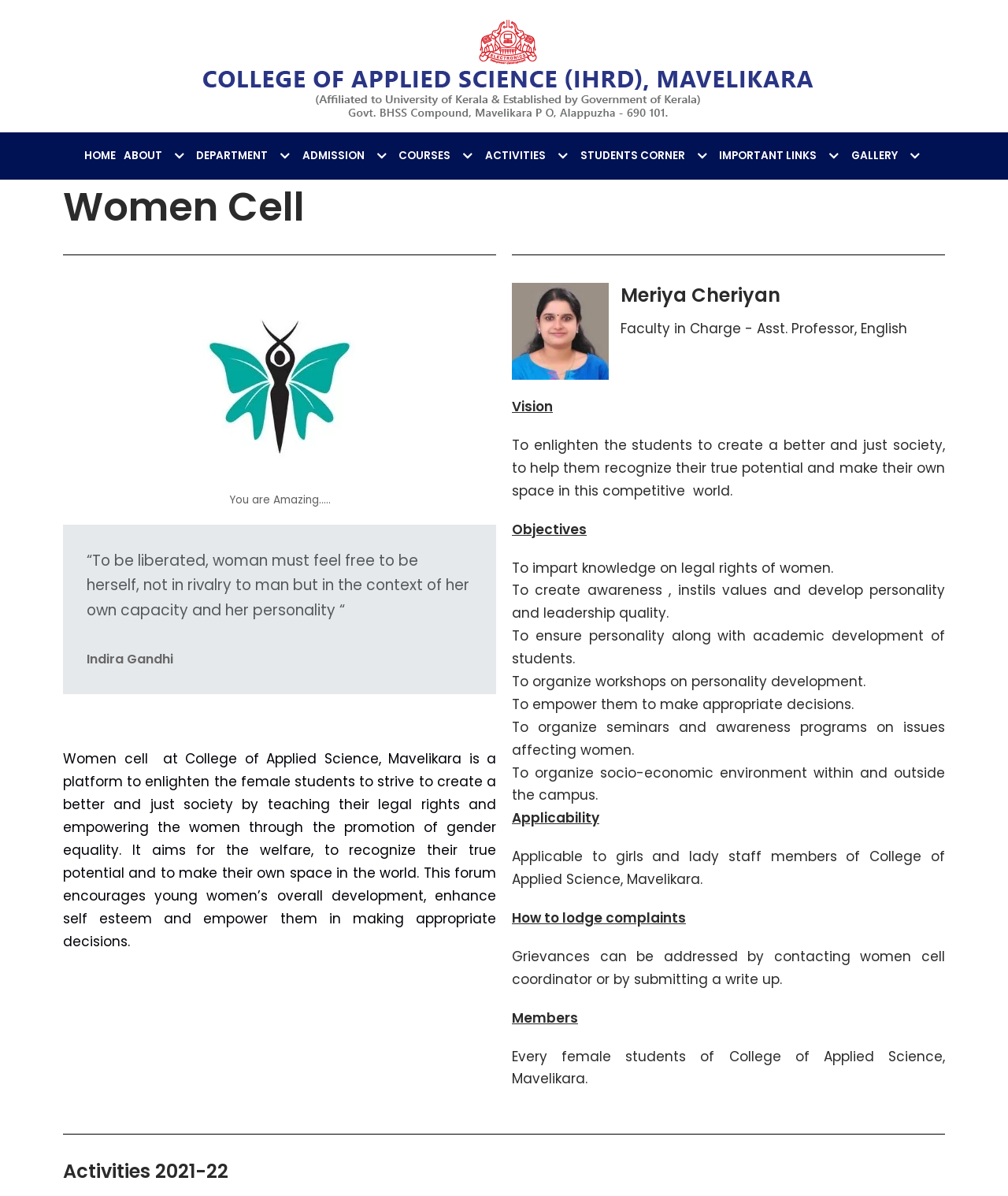Please determine the bounding box coordinates for the element with the description: "aria-label="Go to last slide"".

None